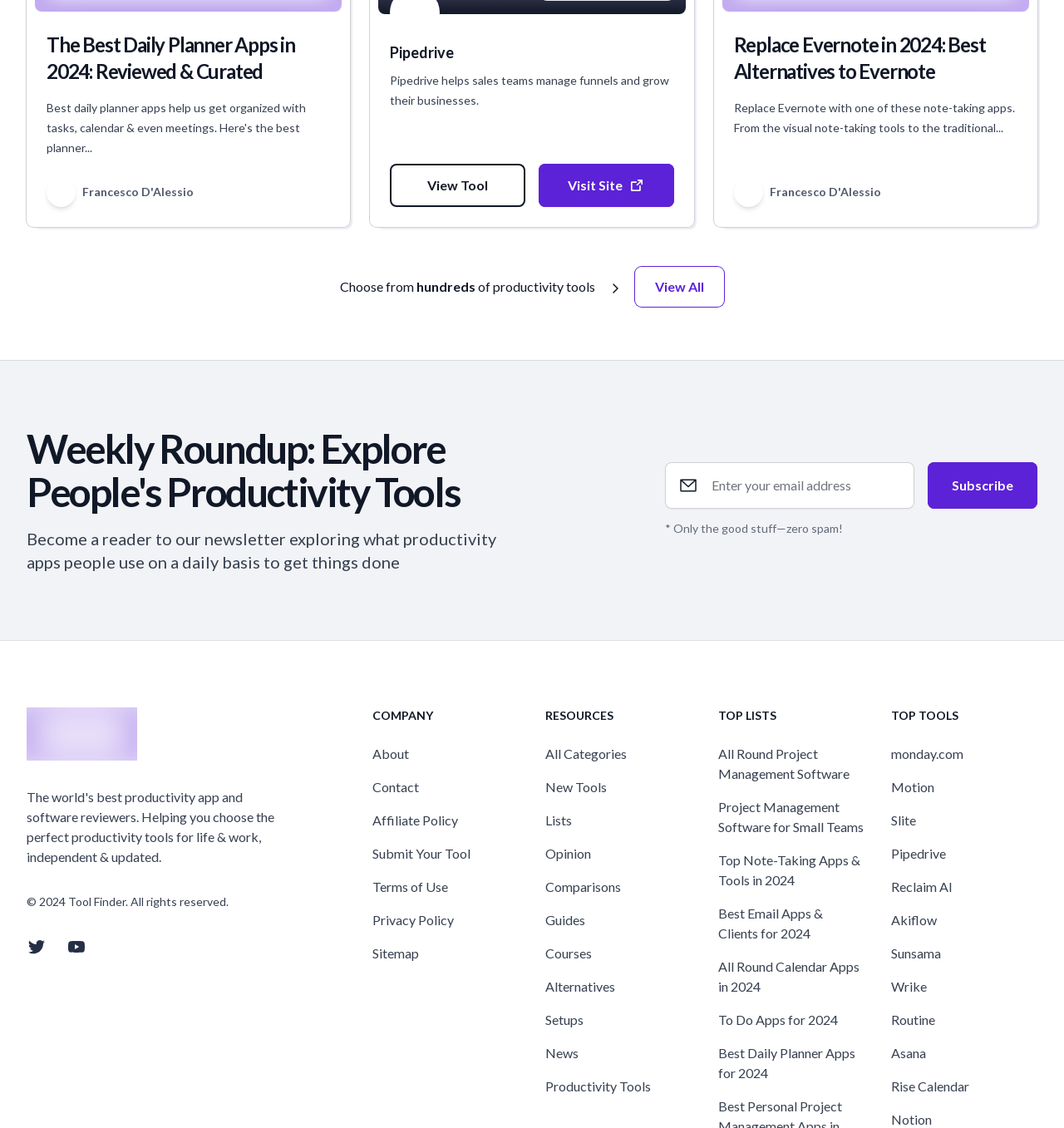Identify the bounding box coordinates of the section to be clicked to complete the task described by the following instruction: "Visit the company page". The coordinates should be four float numbers between 0 and 1, formatted as [left, top, right, bottom].

[0.35, 0.627, 0.488, 0.642]